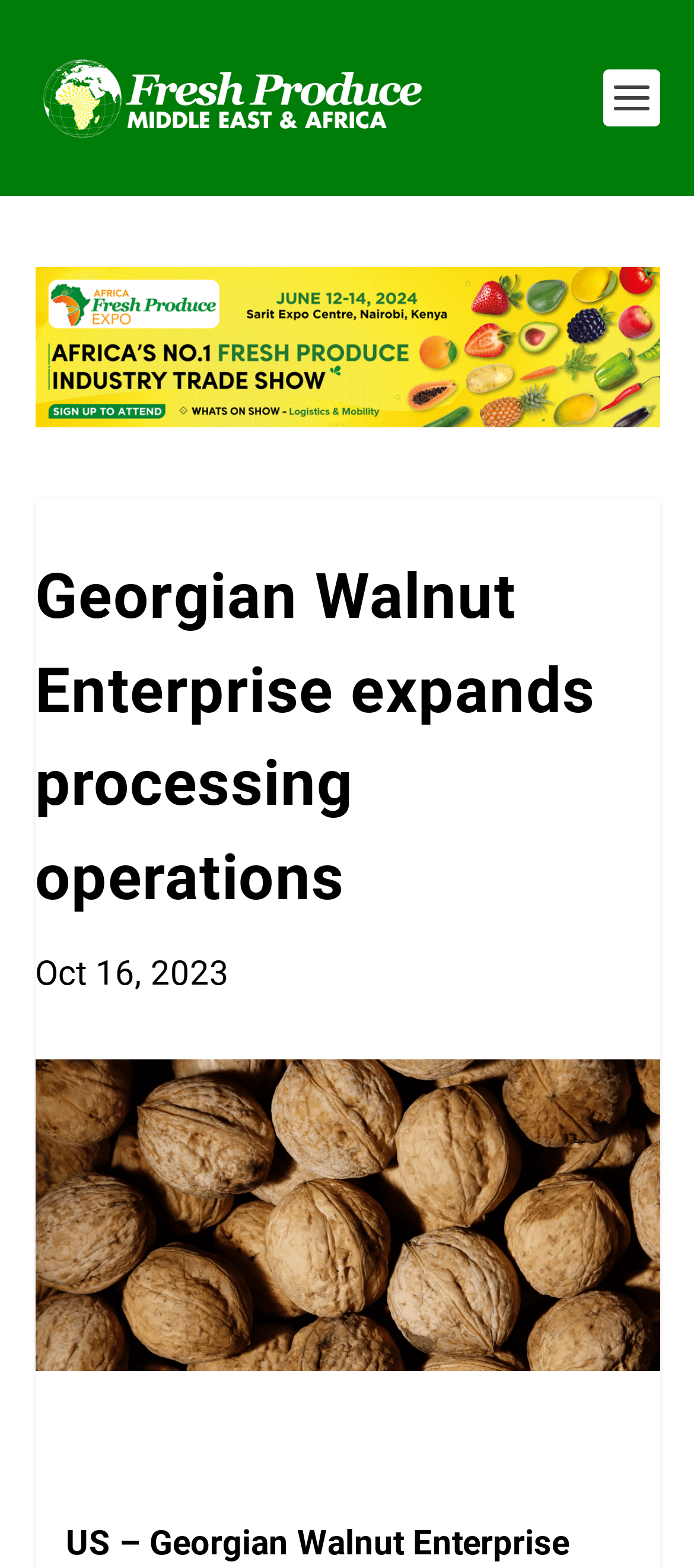Find the bounding box of the UI element described as: "alt="Advertisement"". The bounding box coordinates should be given as four float values between 0 and 1, i.e., [left, top, right, bottom].

[0.05, 0.17, 0.95, 0.273]